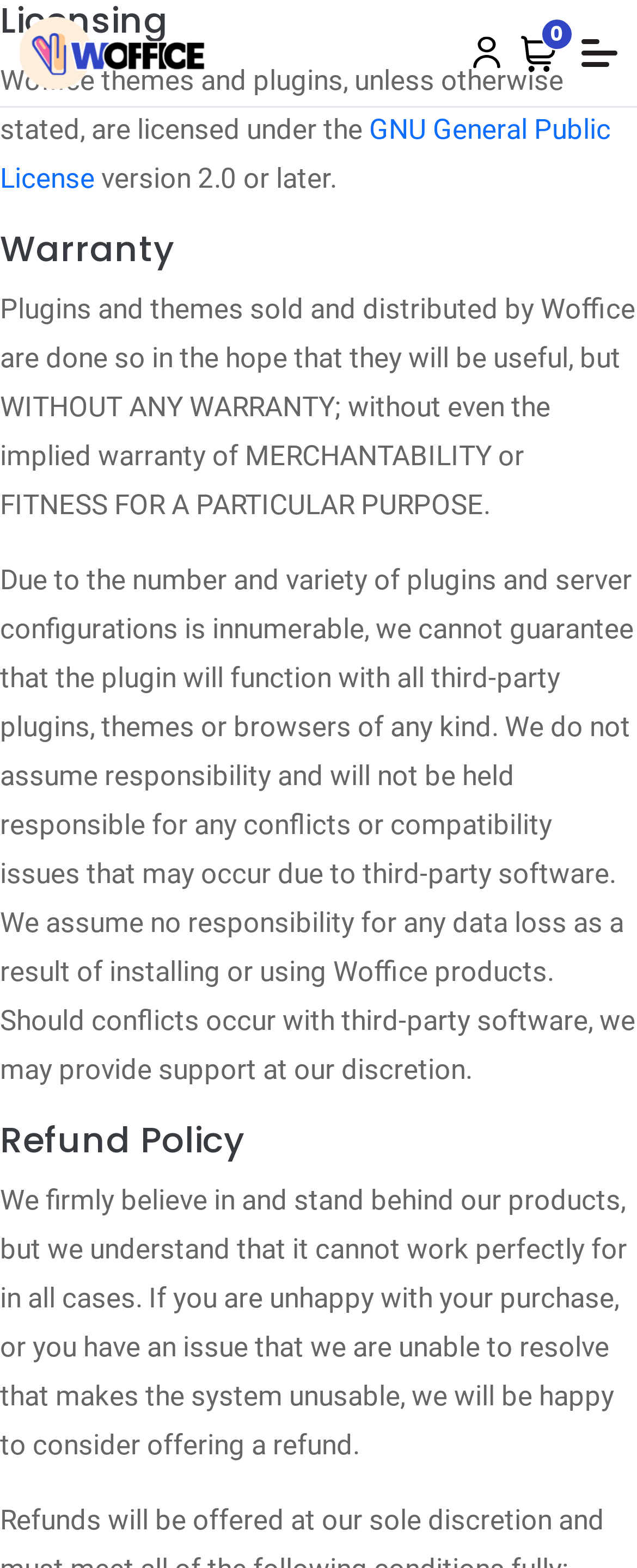Create an elaborate caption that covers all aspects of the webpage.

The webpage is about the privacy policy of Woffice, with a focus on licensing, warranty, and refund policy. At the top left corner, there is a Woffice Light Logo, which is a clickable link. On the top right side, there are three small images, each linked to an unknown destination.

The main content of the page is divided into three sections, each with a clear heading. The first section, "Licensing", explains that Woffice themes and plugins are licensed under the GNU General Public License version 2.0 or later. This section is located at the top center of the page.

Below the licensing section, there is a "Warranty" section, which takes up a significant portion of the page. This section states that plugins and themes sold by Woffice are provided without any warranty, and the company assumes no responsibility for any conflicts or compatibility issues that may occur due to third-party software.

The third and final section is the "Refund Policy", located at the bottom of the page. This section explains that Woffice stands behind its products, but if a customer is unhappy with their purchase or encounters an issue that makes the system unusable, the company will consider offering a refund.

Throughout the page, there are no other images or UI elements besides the logo and the three small images at the top right corner. The text is organized in a clear and readable manner, with headings and paragraphs that are easy to follow.